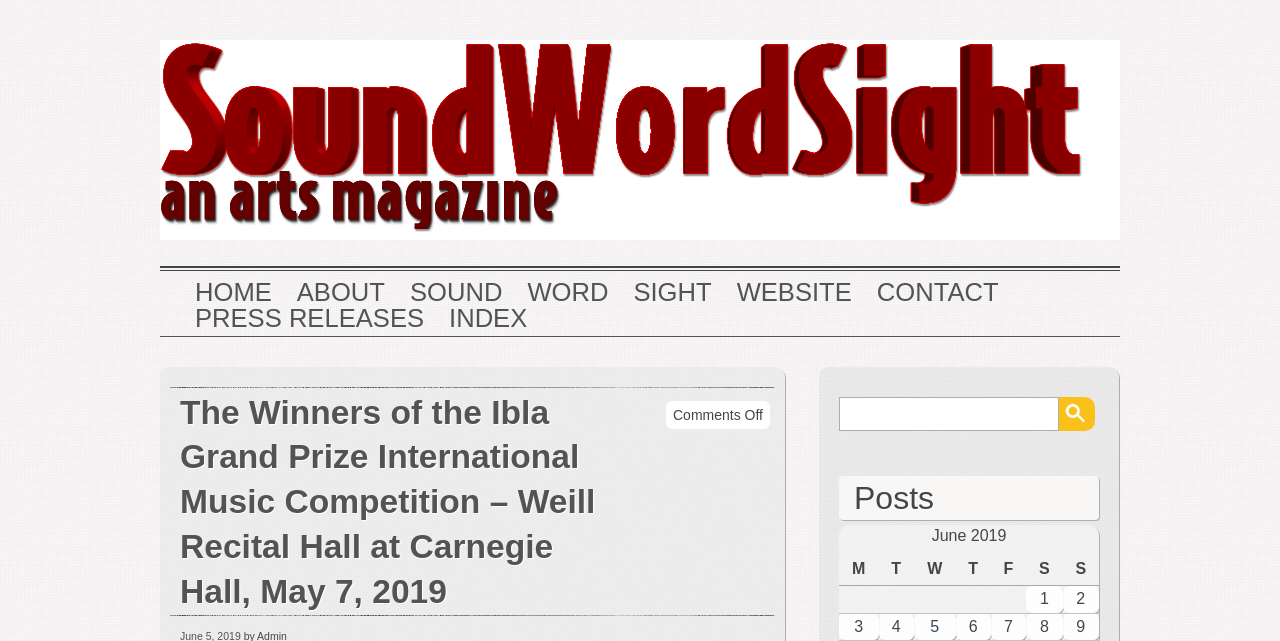Given the element description: "Contact", predict the bounding box coordinates of this UI element. The coordinates must be four float numbers between 0 and 1, given as [left, top, right, bottom].

[0.685, 0.437, 0.78, 0.477]